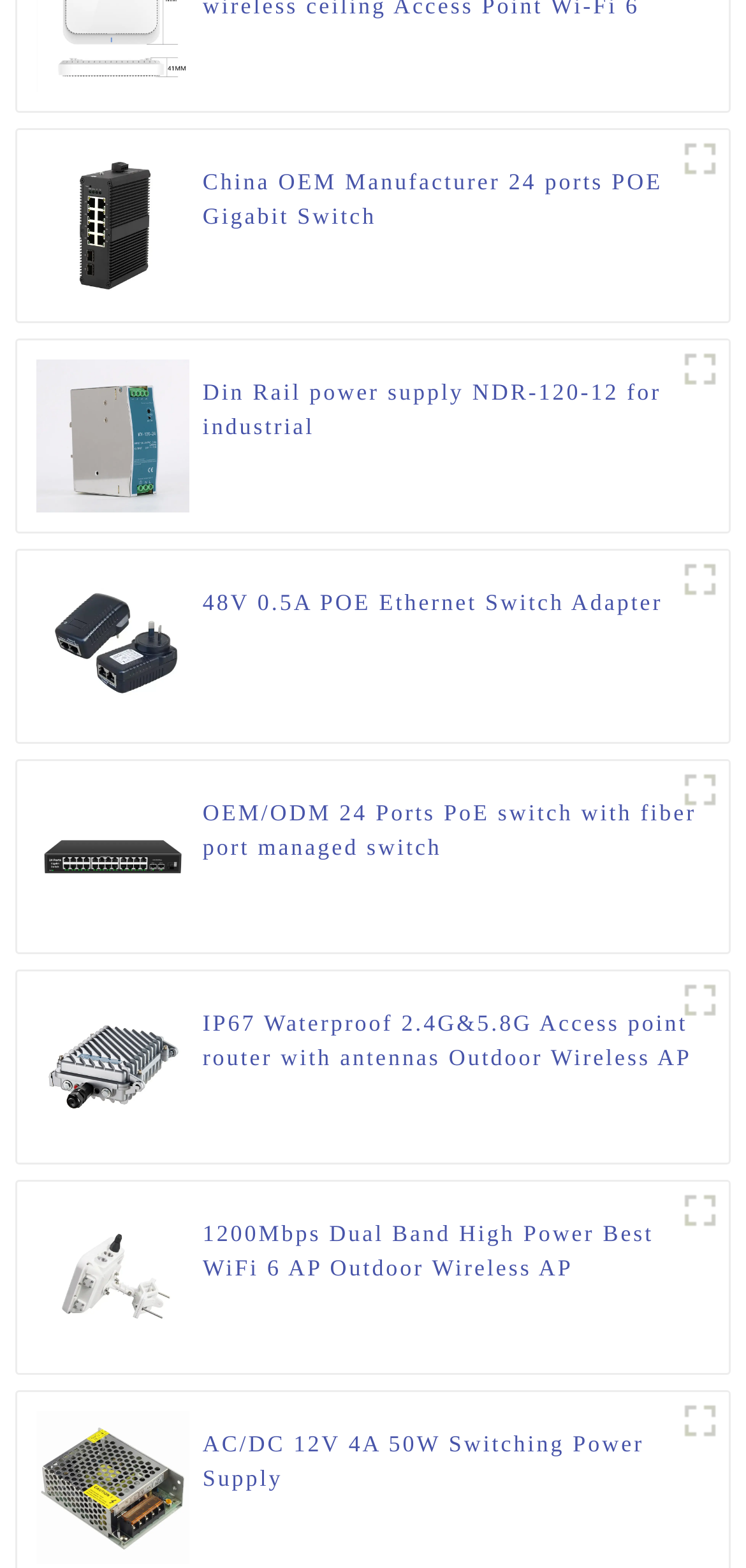What is the brand of the 24 Port Managed Poe Switch?
Carefully analyze the image and provide a detailed answer to the question.

The webpage does not explicitly mention the brand of the 24 Port Managed Poe Switch. Although it mentions 'China OEM Manufacturer', it does not provide a specific brand name.